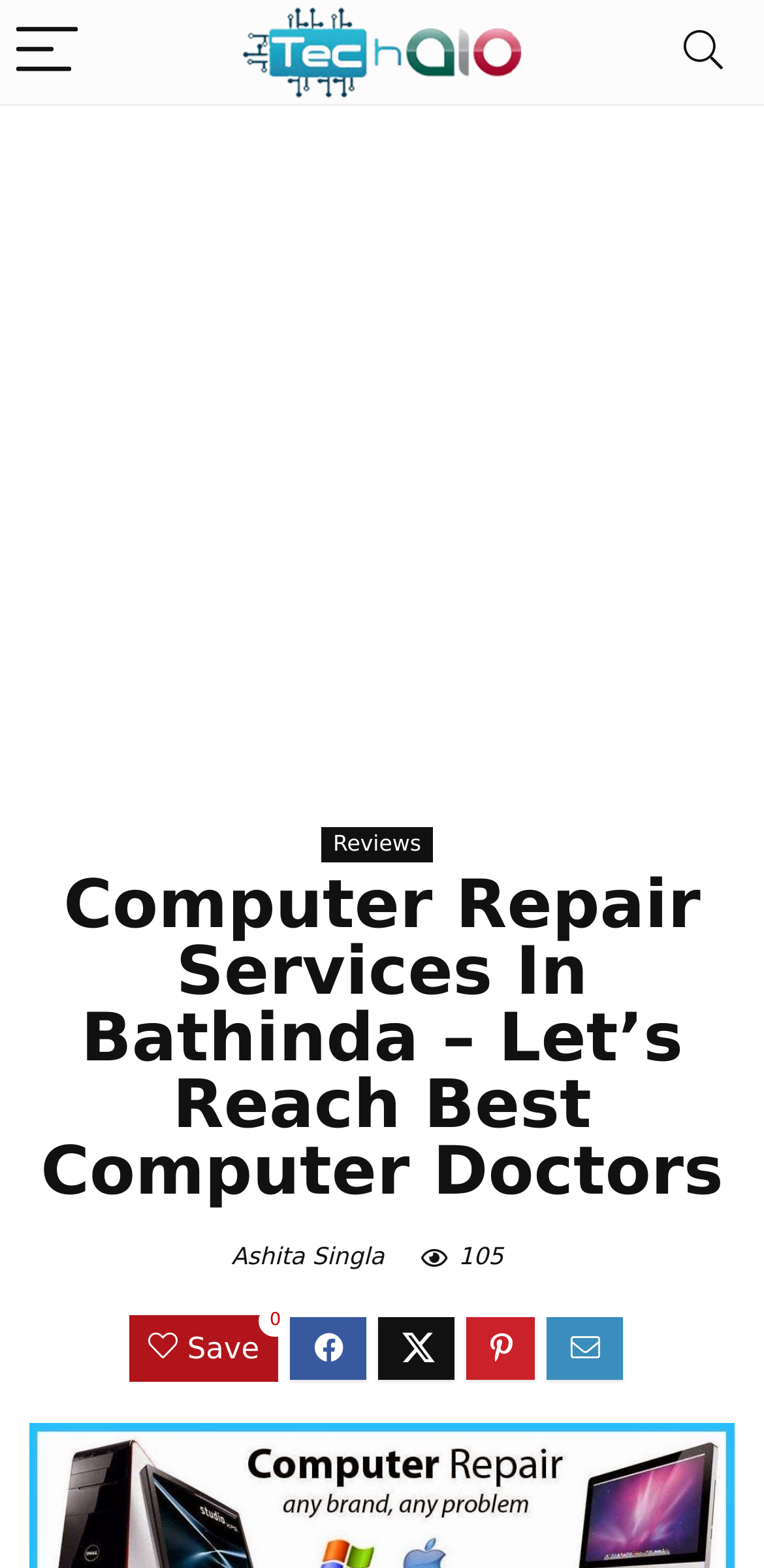Provide a short, one-word or phrase answer to the question below:
What is the text on the bottom-left button?

Save